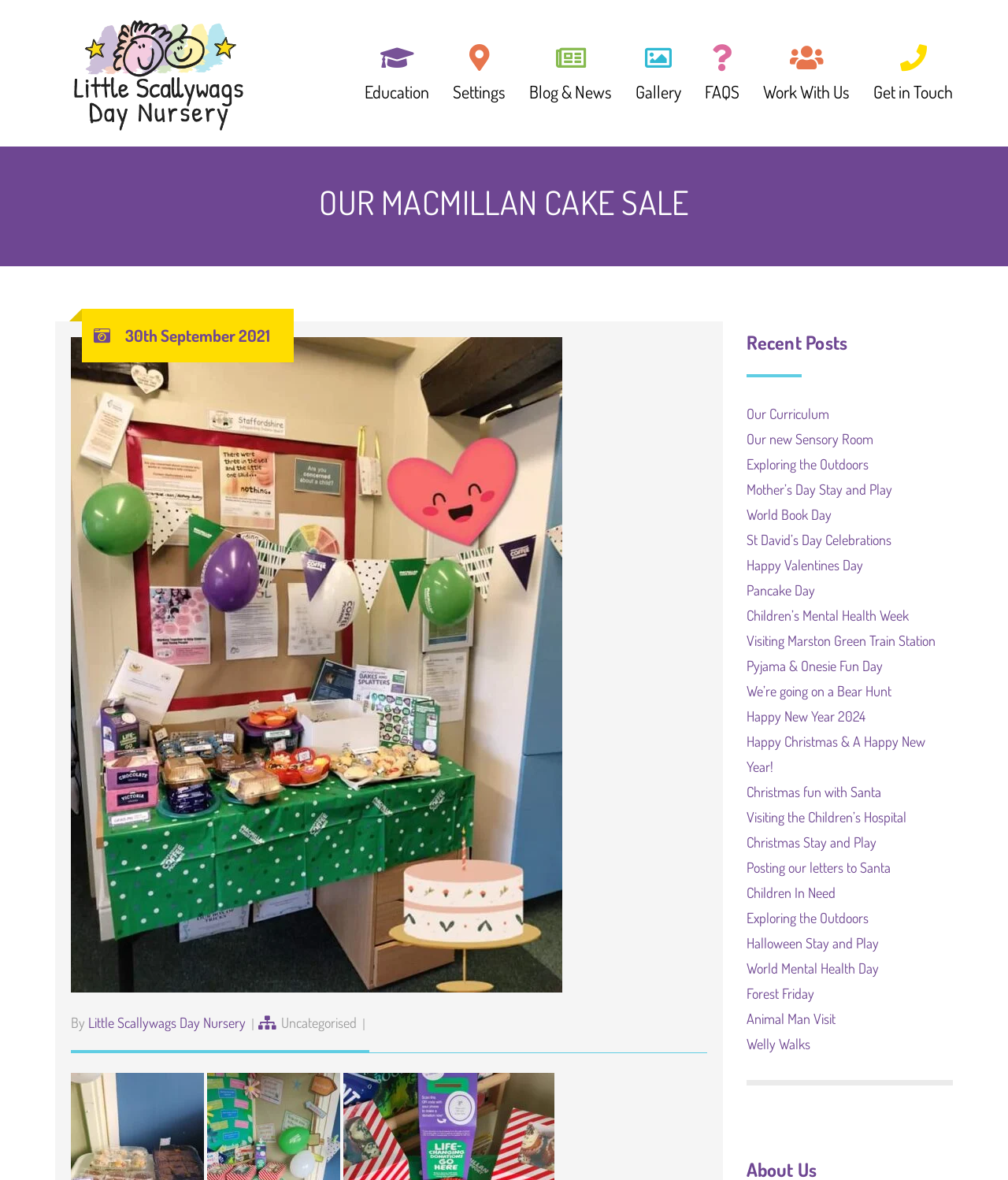Locate the bounding box coordinates of the item that should be clicked to fulfill the instruction: "Browse the 'Recent Posts' section".

[0.74, 0.272, 0.945, 0.32]